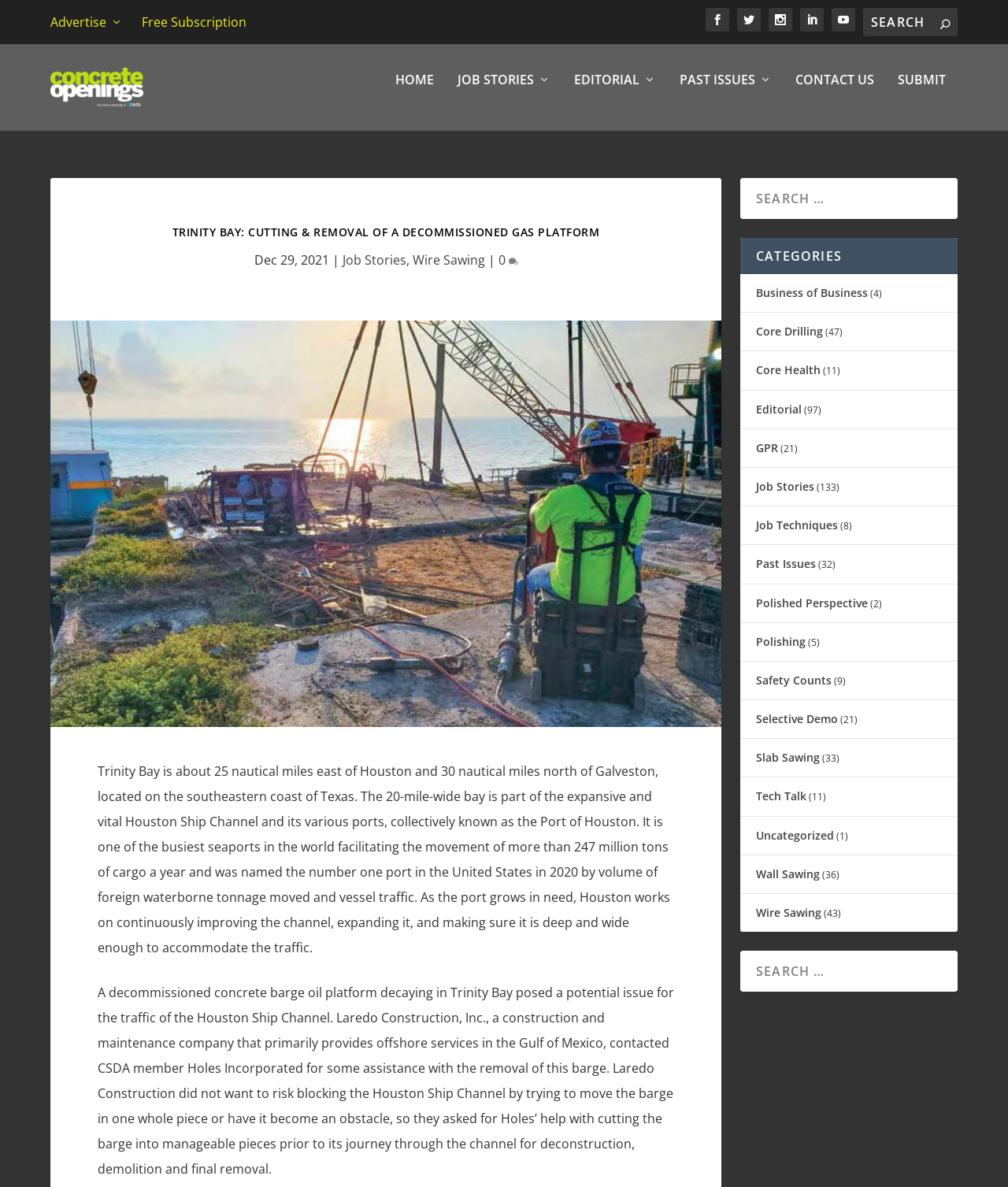What is the name of the company that provided offshore services in the Gulf of Mexico?
Look at the image and answer the question using a single word or phrase.

Laredo Construction, Inc.